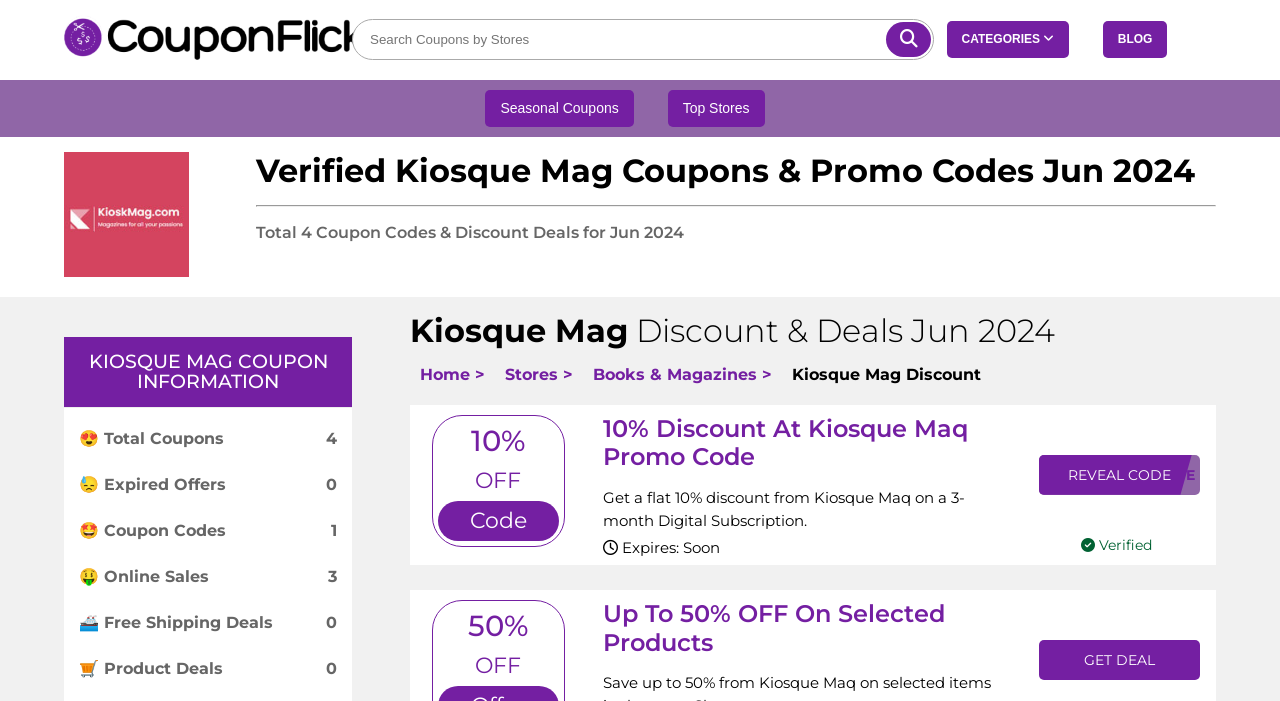Please determine the bounding box coordinates of the element's region to click in order to carry out the following instruction: "Visit the blog". The coordinates should be four float numbers between 0 and 1, i.e., [left, top, right, bottom].

[0.873, 0.046, 0.9, 0.066]